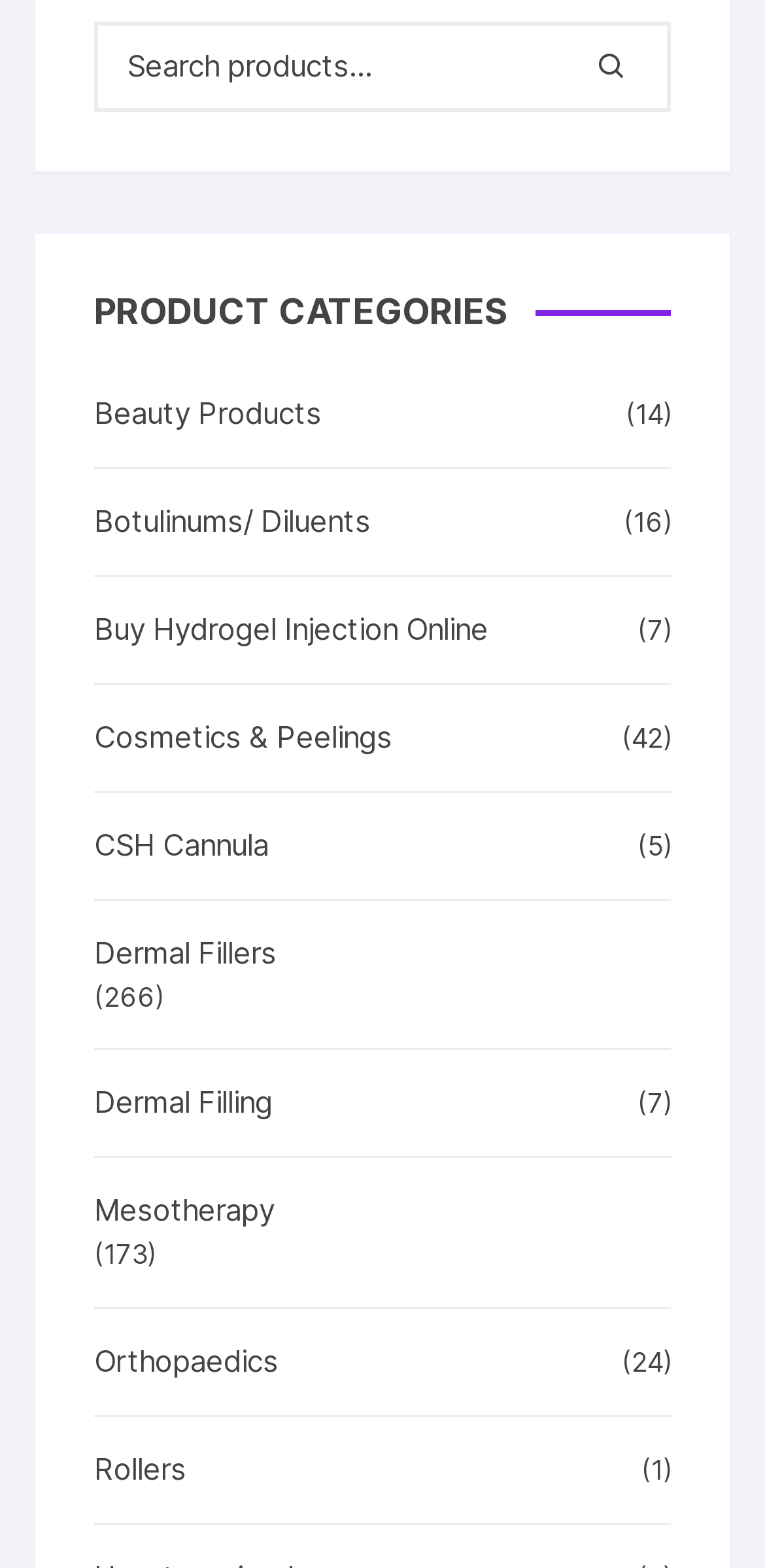What is the product category with the most items?
Using the image as a reference, give a one-word or short phrase answer.

Dermal Fillers